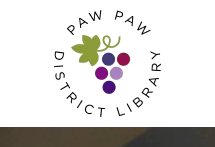What is symbolized by the grapevine motif?
Carefully analyze the image and provide a thorough answer to the question.

The caption states that the grapevine motif 'symbolizes growth and community', which reflects the library's role as a nurturing resource for knowledge and culture.